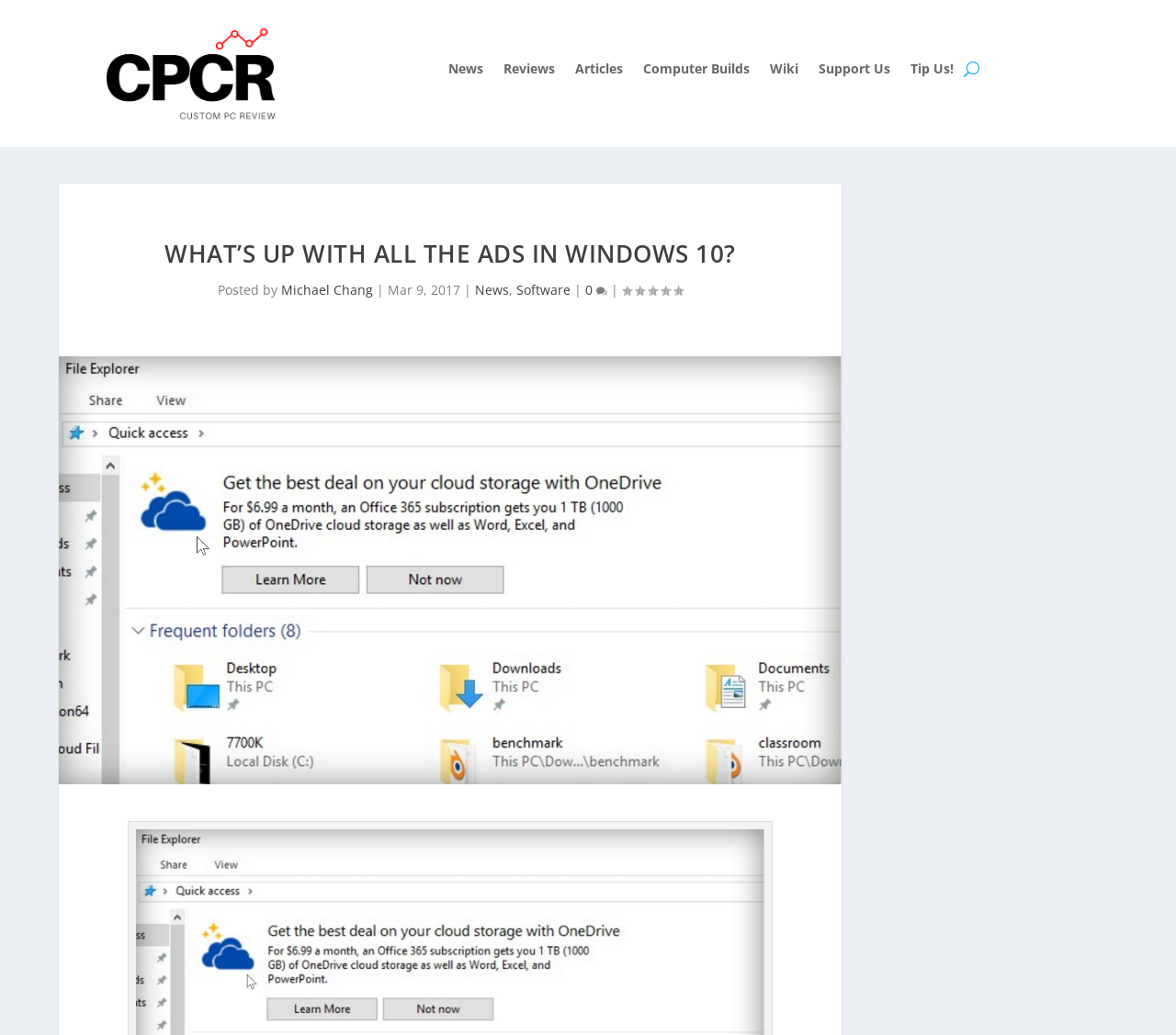What is the category of the article?
Based on the content of the image, thoroughly explain and answer the question.

I found the categories of the article by looking at the links with the text 'News' and 'Software' which are located near the author's name and the date of the article.